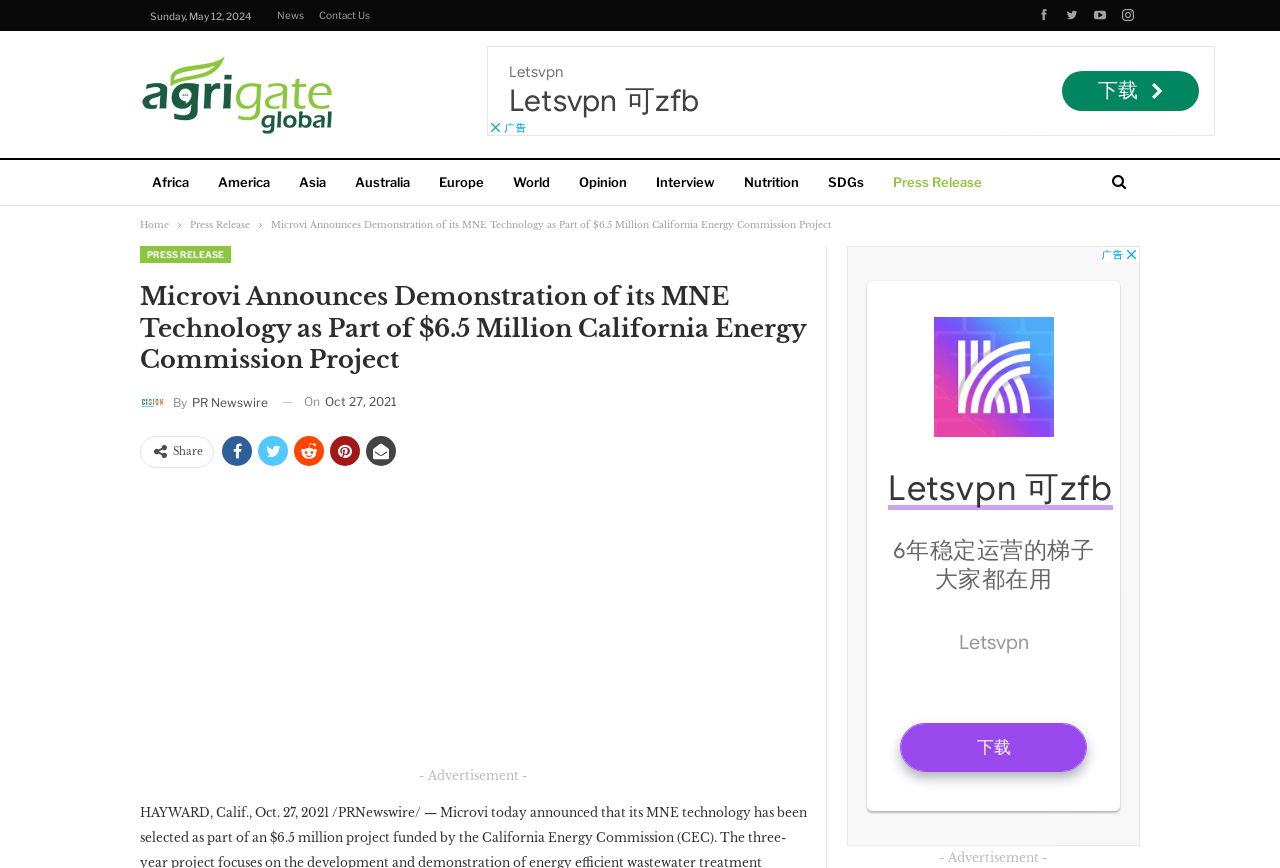What is the date of the press release?
Please respond to the question with a detailed and informative answer.

I found the date of the press release by looking at the text 'On Oct 27, 2021' which is located below the title of the press release.